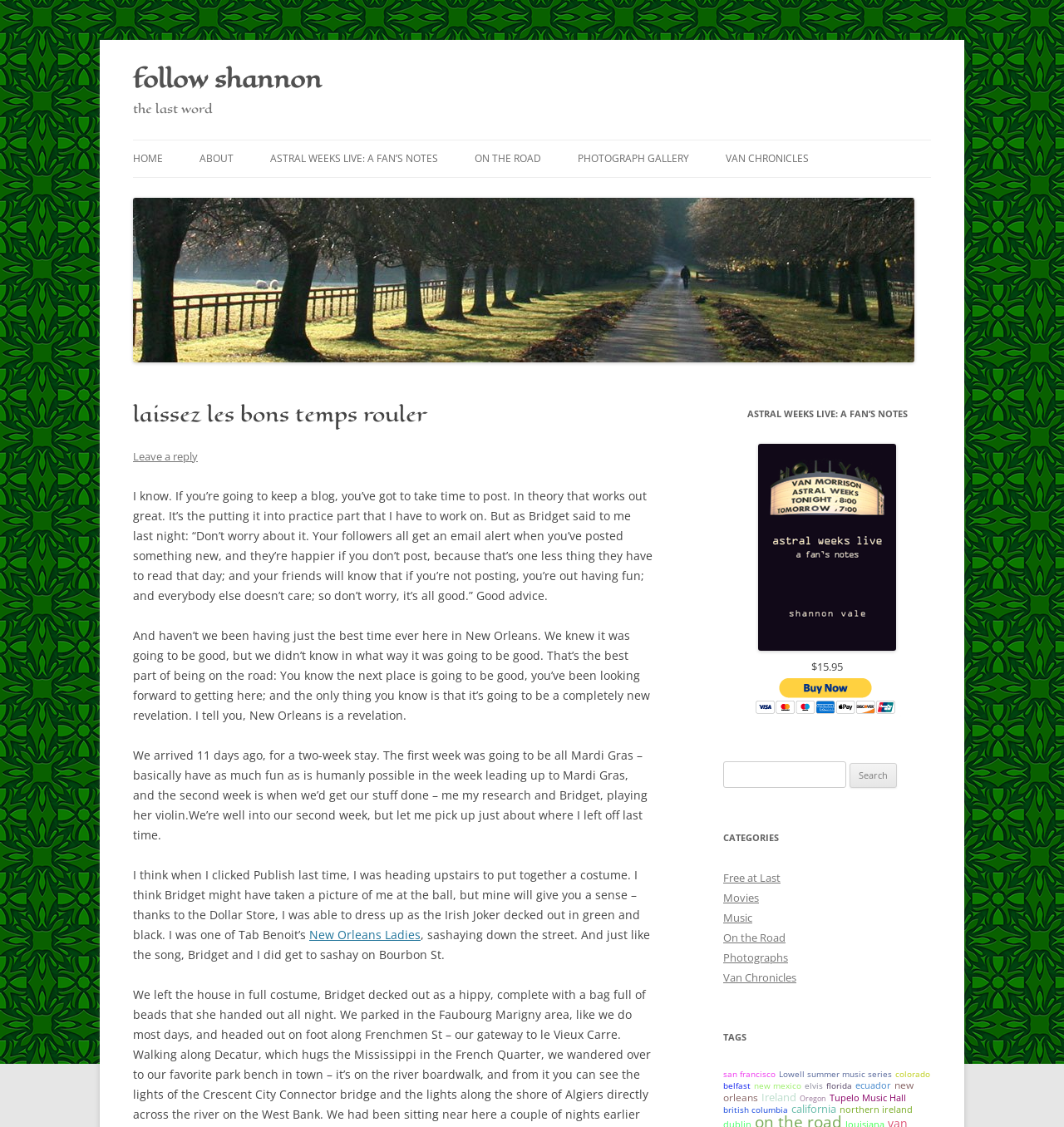Determine the bounding box coordinates of the element that should be clicked to execute the following command: "Click on the 'PayPal' button".

[0.709, 0.601, 0.843, 0.635]